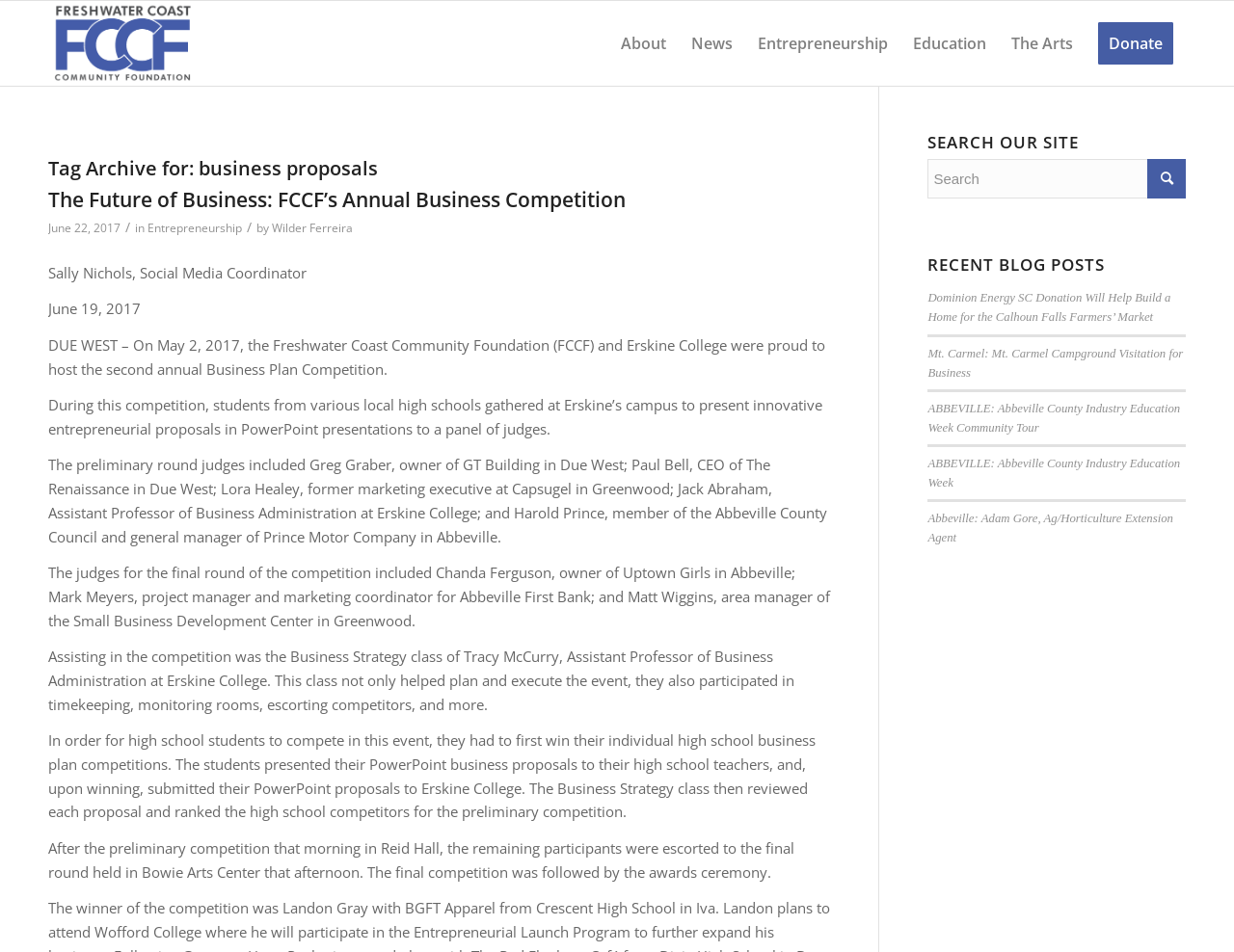Identify the bounding box coordinates for the UI element described as: "Wilder Ferreira". The coordinates should be provided as four floats between 0 and 1: [left, top, right, bottom].

[0.22, 0.231, 0.286, 0.248]